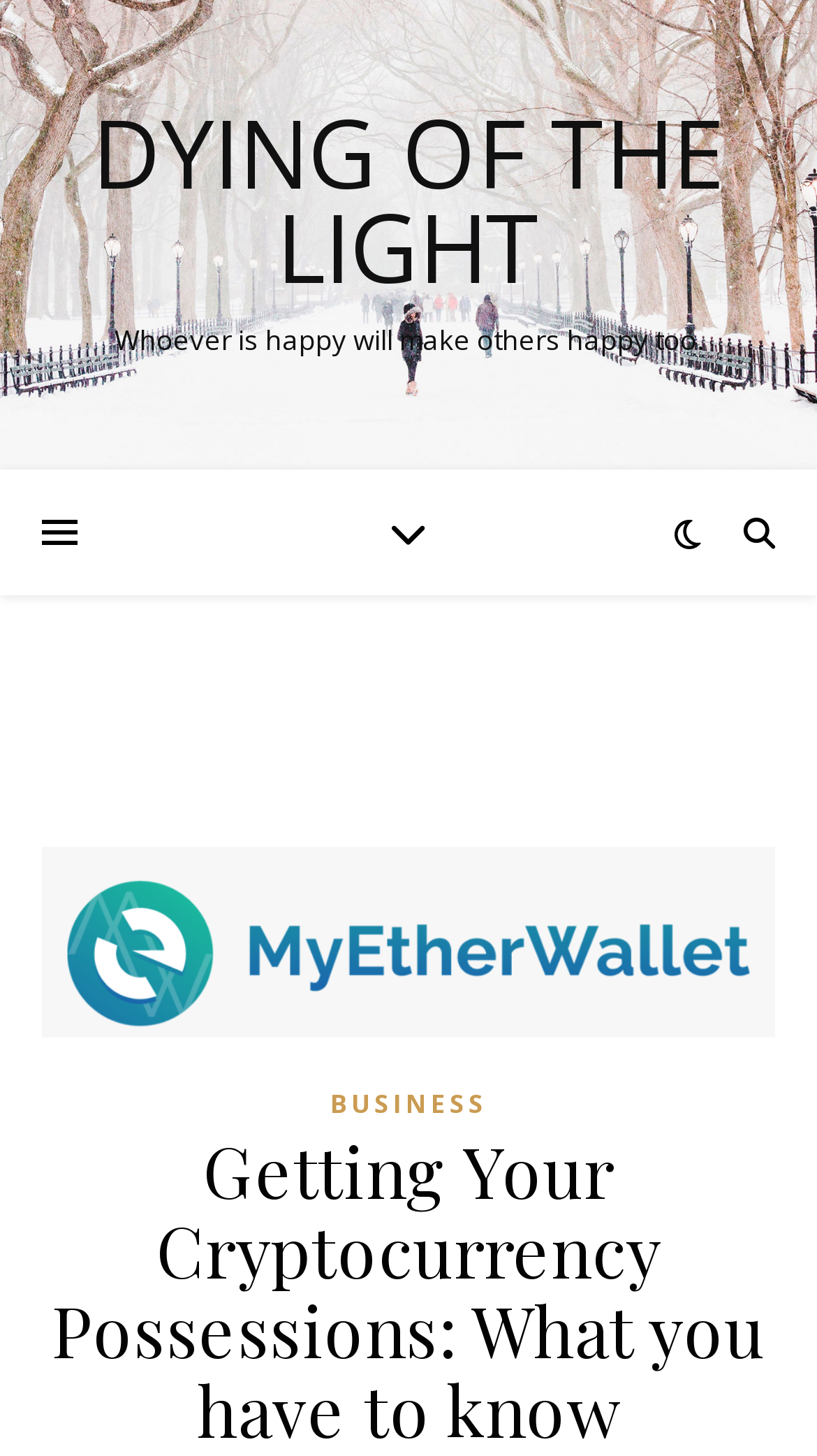Extract the main title from the webpage.

Getting Your Cryptocurrency Possessions: What you have to know